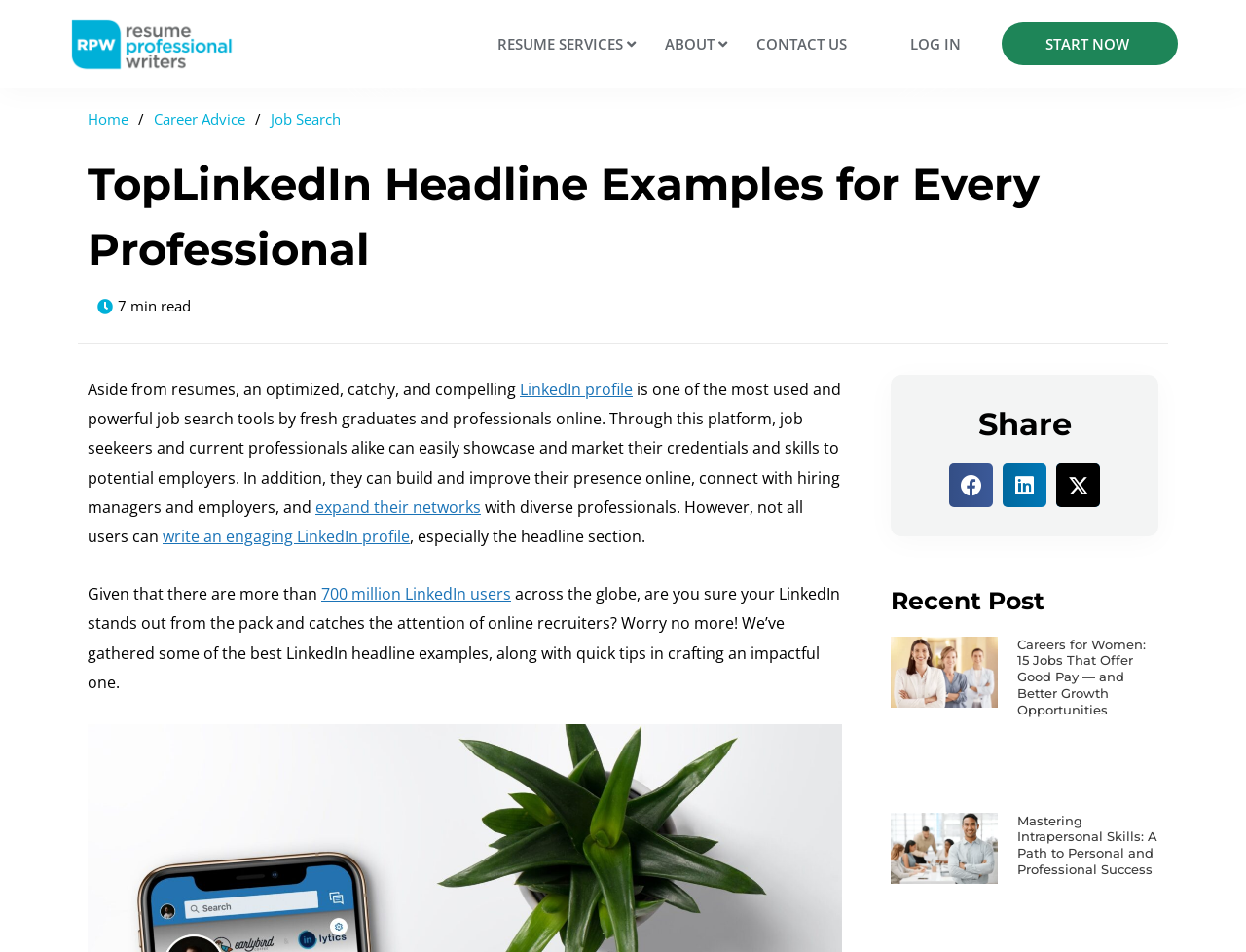Explain the features and main sections of the webpage comprehensively.

This webpage is about exploring top LinkedIn headline examples to enhance one's profile. At the top, there is a logo and a link to "Resume Professional Writers" on the left, and a navigation menu with links to "RESUME SERVICES", "ABOUT", "CONTACT US", "LOG IN", and "START NOW" on the right. Below the navigation menu, there is a breadcrumb trail with links to "Home", "Career Advice", and "Job Search".

The main content of the page is divided into sections. The first section has a heading "Top LinkedIn Headline Examples for Every Professional" and a brief introduction to the importance of having an optimized LinkedIn profile. The text explains that a LinkedIn profile is a powerful job search tool, and it's essential to have a compelling headline to stand out from the crowd.

The next section provides some context about the difficulty of writing an engaging LinkedIn profile, especially the headline section. It mentions that there are over 700 million LinkedIn users, making it crucial to have a headline that catches the attention of online recruiters.

The page then offers some of the best LinkedIn headline examples, along with quick tips on crafting an impactful one. Below this section, there are social media sharing buttons to share the content on Facebook, LinkedIn, and Twitter.

On the right side of the page, there is a section titled "Recent Post" with a list of article previews. Each preview has a heading, a link to the article, and an image. The articles appear to be related to career advice and job search topics.